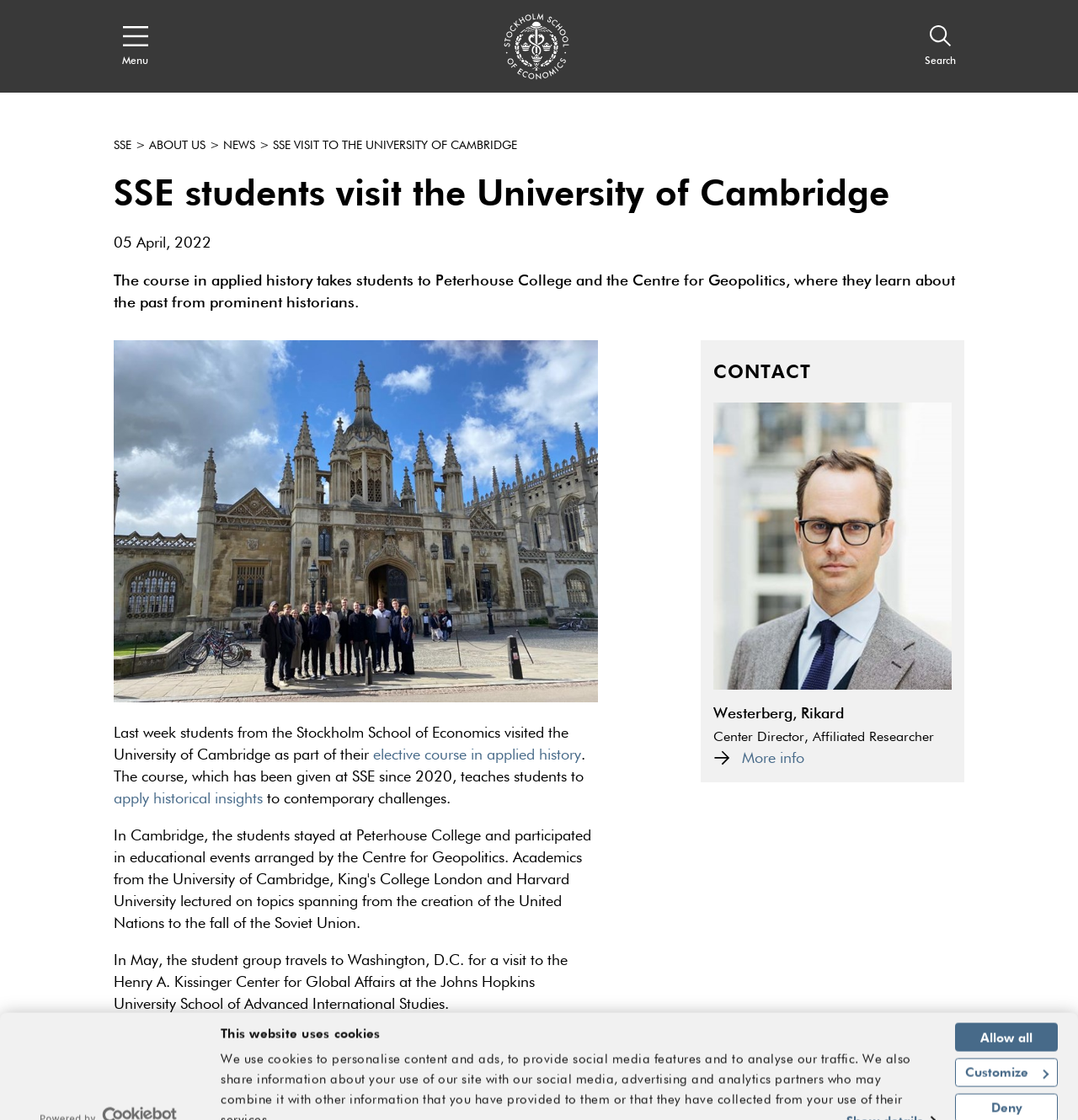Based on the visual content of the image, answer the question thoroughly: What is the name of the school that SSE students will visit in May?

I found this answer by reading the article on the webpage, which mentions that in May, the student group travels to Washington, D.C. for a visit to the Henry A. Kissinger Center for Global Affairs at the Johns Hopkins University School of Advanced International Studies.